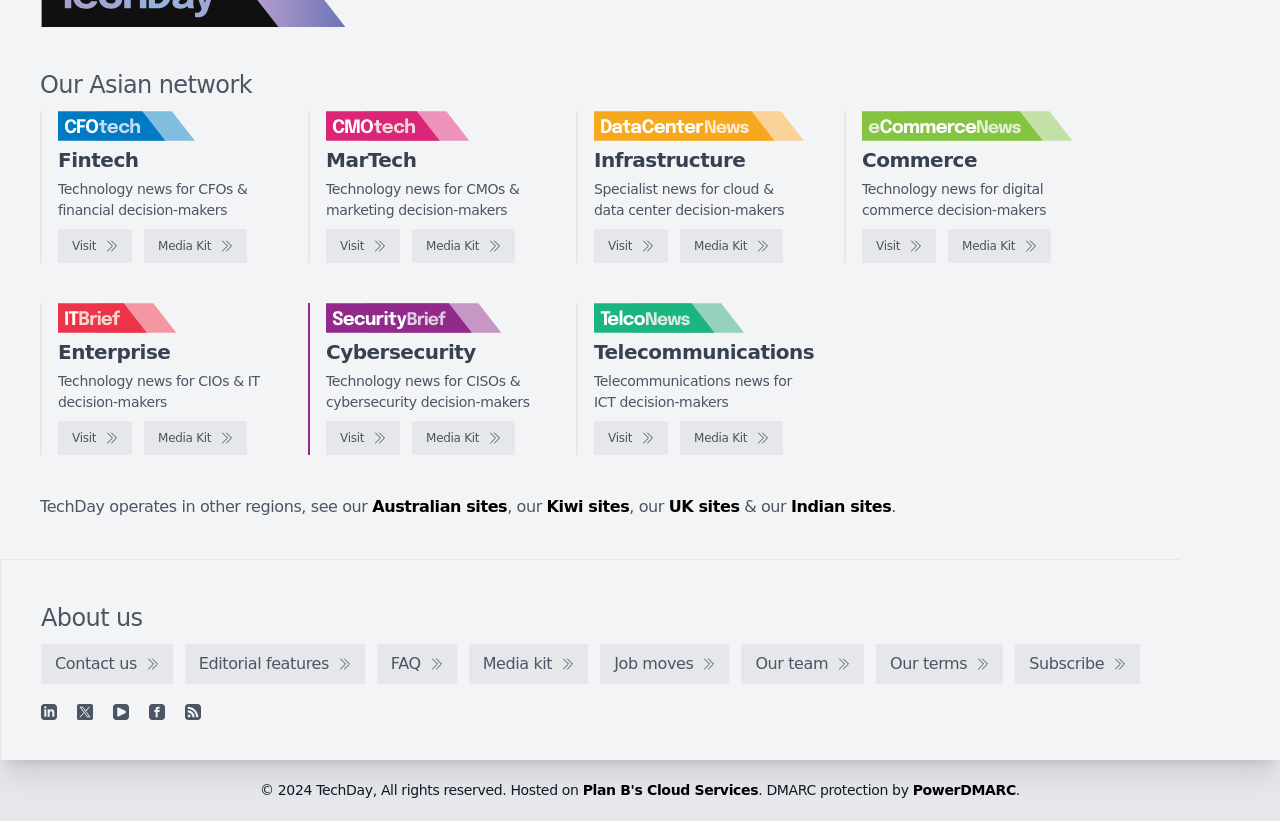How many regions does TechDay operate in? Look at the image and give a one-word or short phrase answer.

5